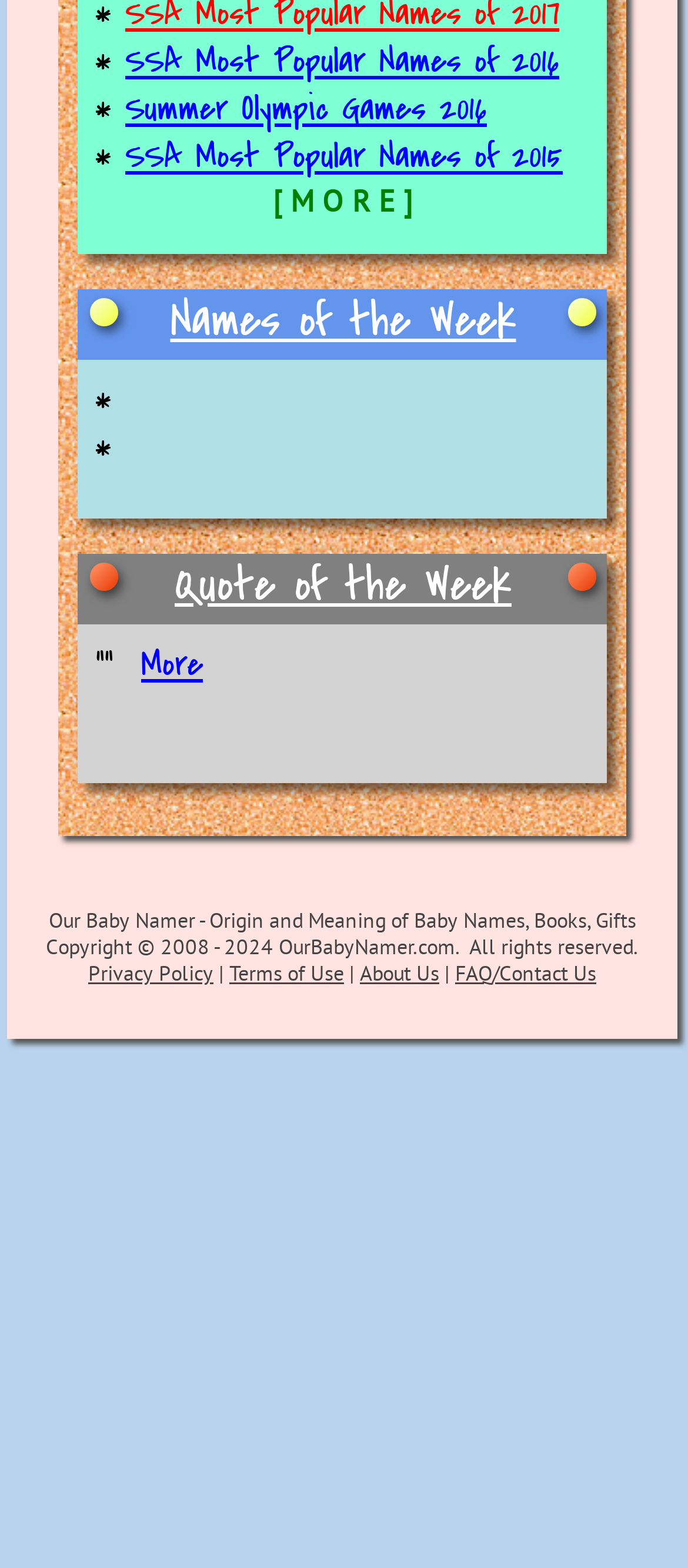What is the topic of the 'Names of the Week' section?
Answer the question with as much detail as you can, using the image as a reference.

I inferred the topic of the 'Names of the Week' section by looking at the surrounding links and static text elements, which suggest that the section is related to baby names.